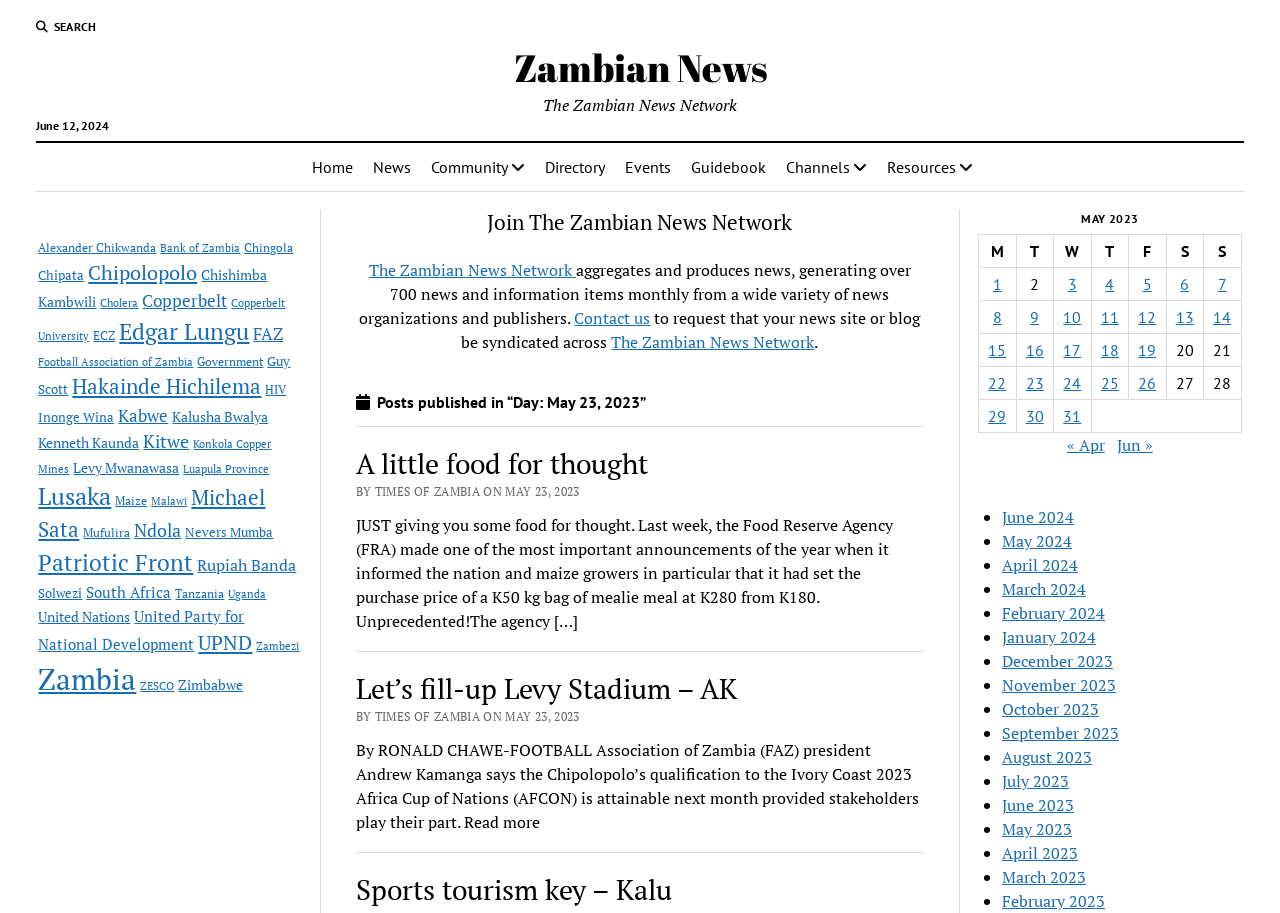Using the provided description: "Chingola", find the bounding box coordinates of the corresponding UI element. The output should be four float numbers between 0 and 1, in the format [left, top, right, bottom].

[0.191, 0.263, 0.229, 0.279]